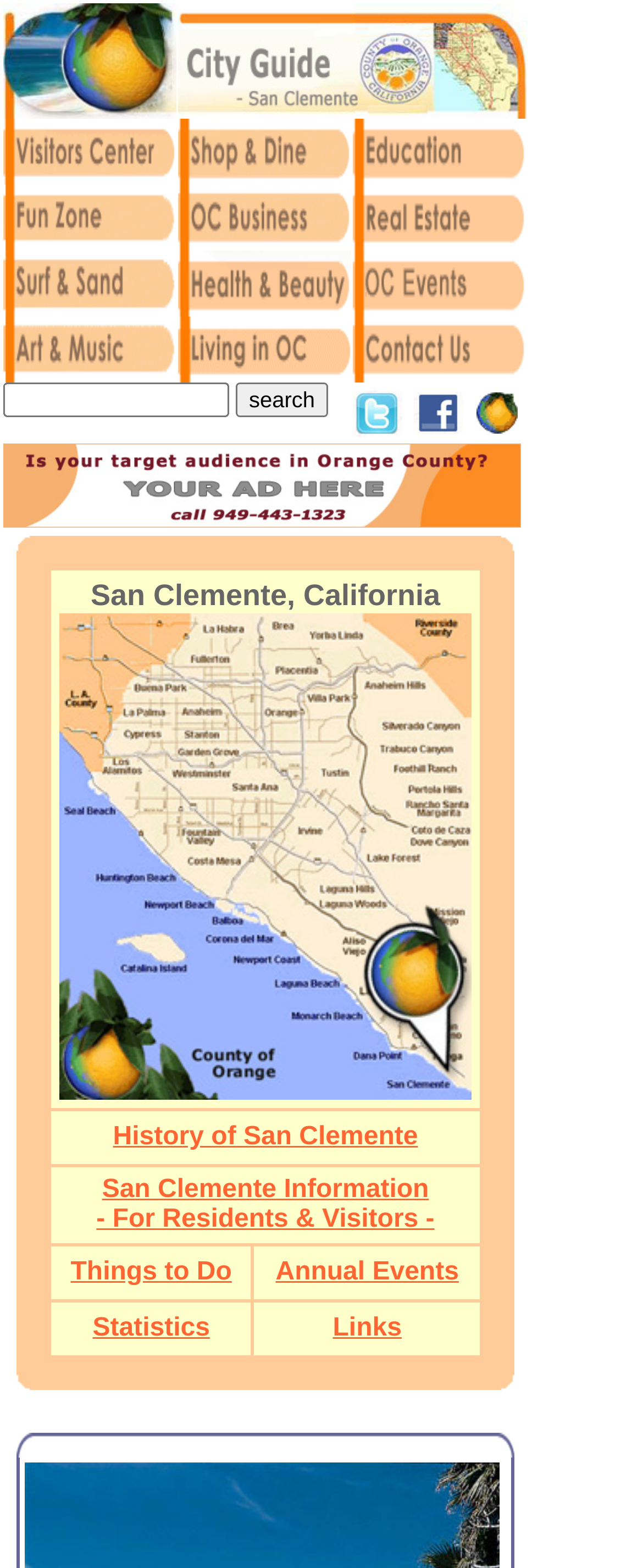Find the bounding box coordinates for the area you need to click to carry out the instruction: "search". The coordinates should be four float numbers between 0 and 1, indicated as [left, top, right, bottom].

[0.005, 0.244, 0.356, 0.266]